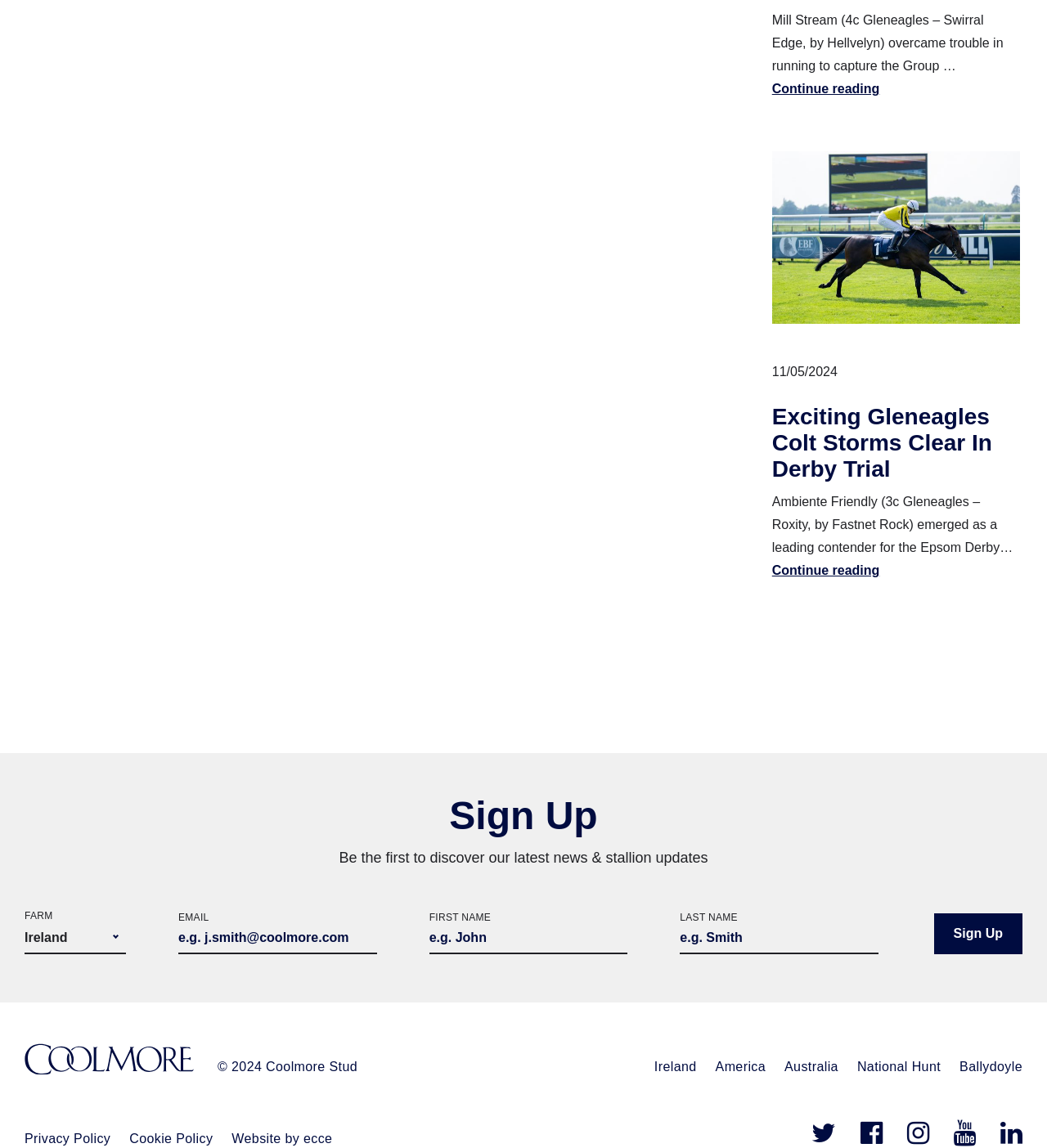Determine the bounding box coordinates of the clickable element to achieve the following action: 'Search publications'. Provide the coordinates as four float values between 0 and 1, formatted as [left, top, right, bottom].

None